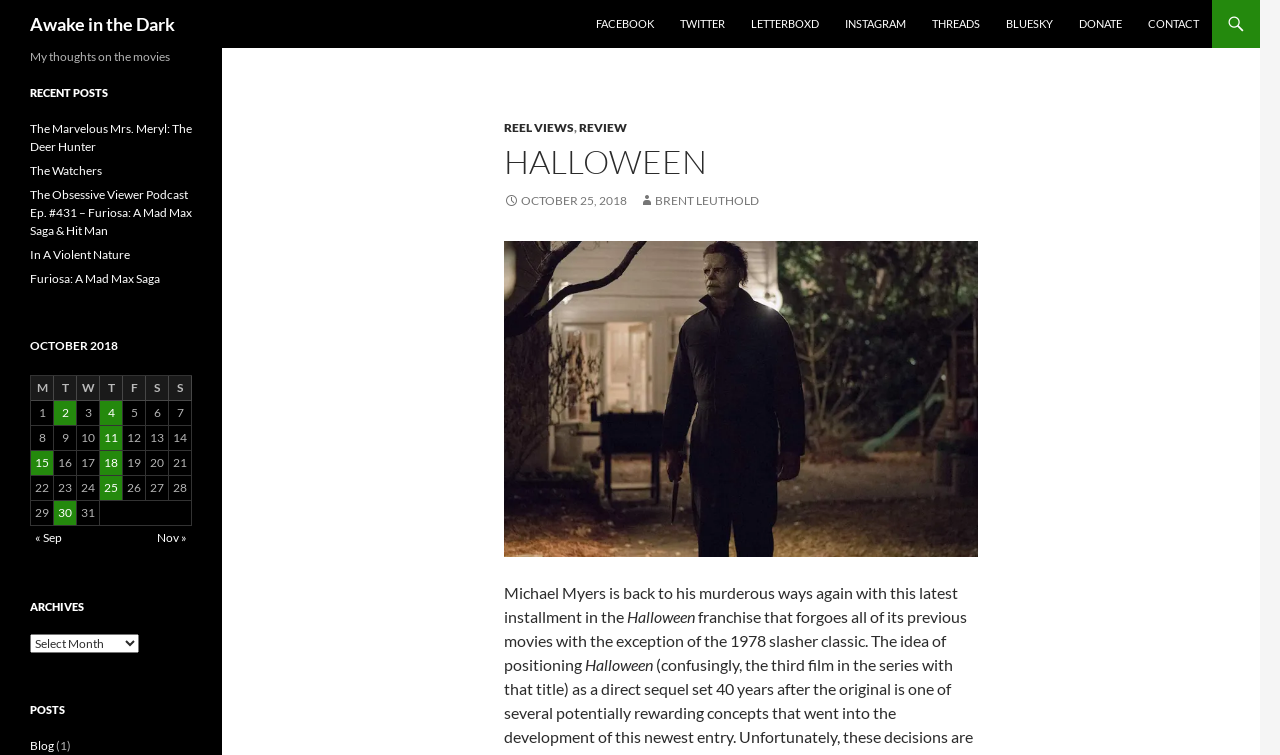Given the description "Alternative Business Overdraft", provide the bounding box coordinates of the corresponding UI element.

None